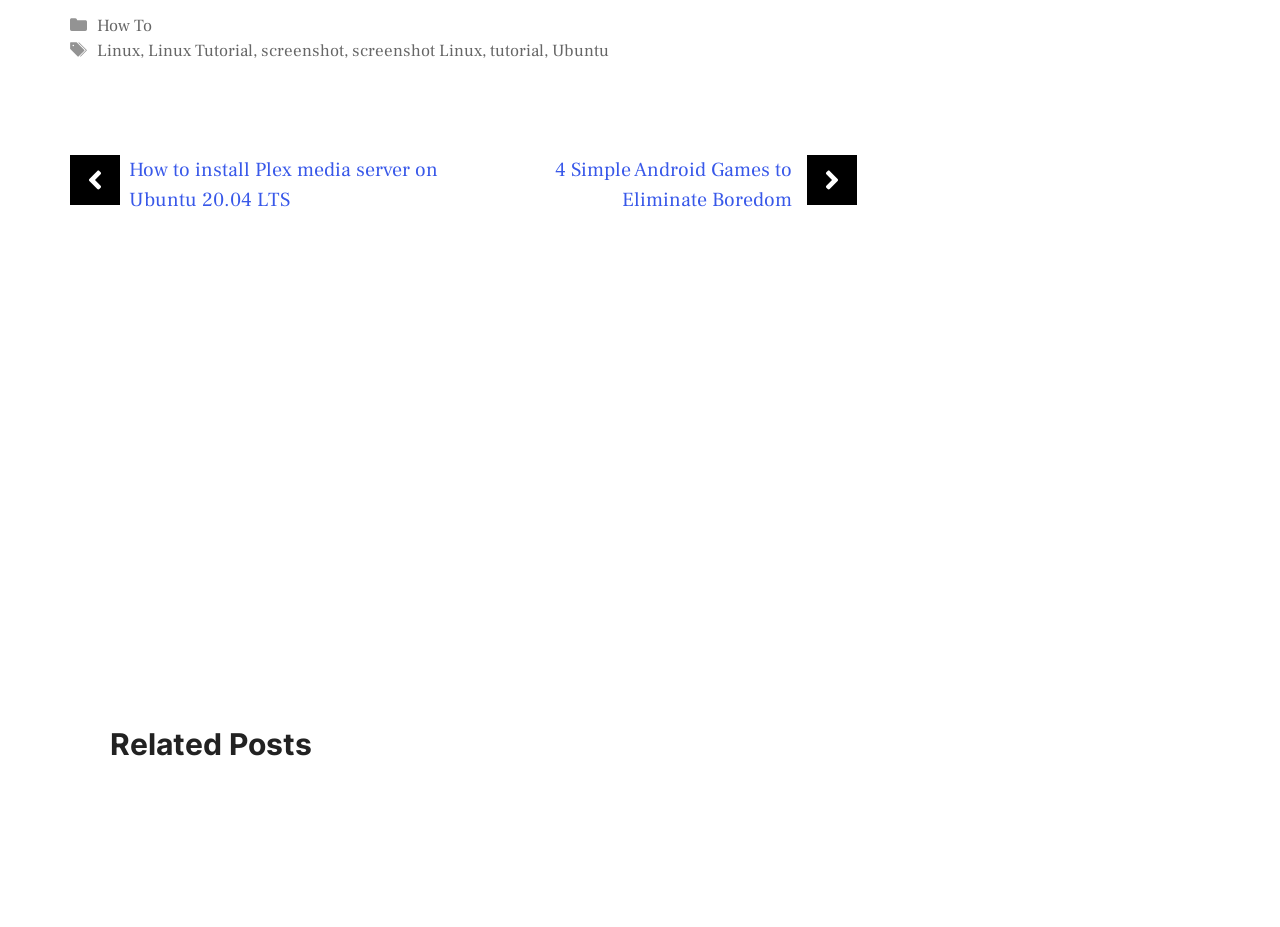What is the title of the second link in the main content?
Use the image to answer the question with a single word or phrase.

How to install Plex media server on Ubuntu 20.04 LTS